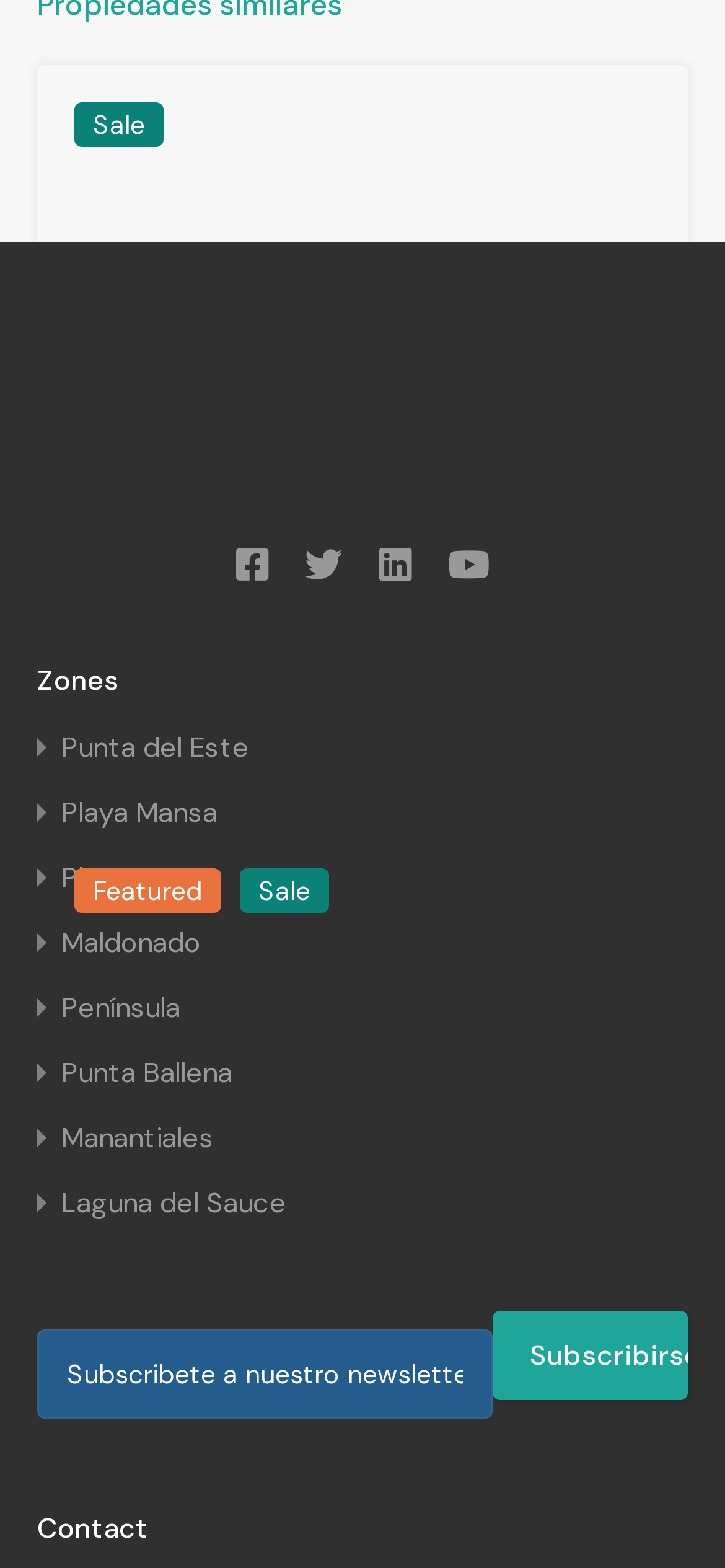Locate the bounding box coordinates of the item that should be clicked to fulfill the instruction: "Subscribe to the newsletter".

[0.679, 0.836, 0.949, 0.893]